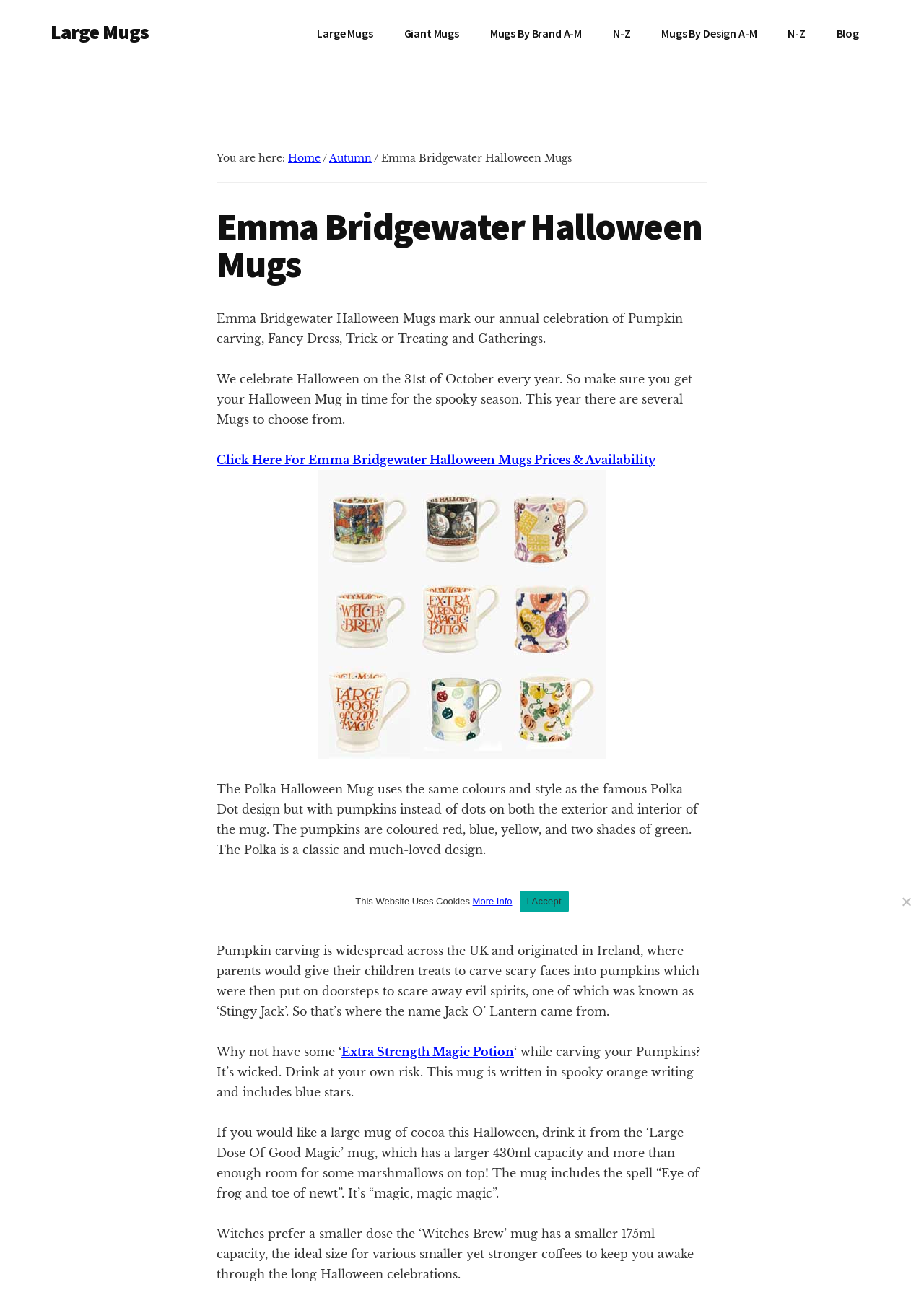Indicate the bounding box coordinates of the element that must be clicked to execute the instruction: "Click on the 'Extra Strength Magic Potion' link". The coordinates should be given as four float numbers between 0 and 1, i.e., [left, top, right, bottom].

[0.37, 0.806, 0.556, 0.817]